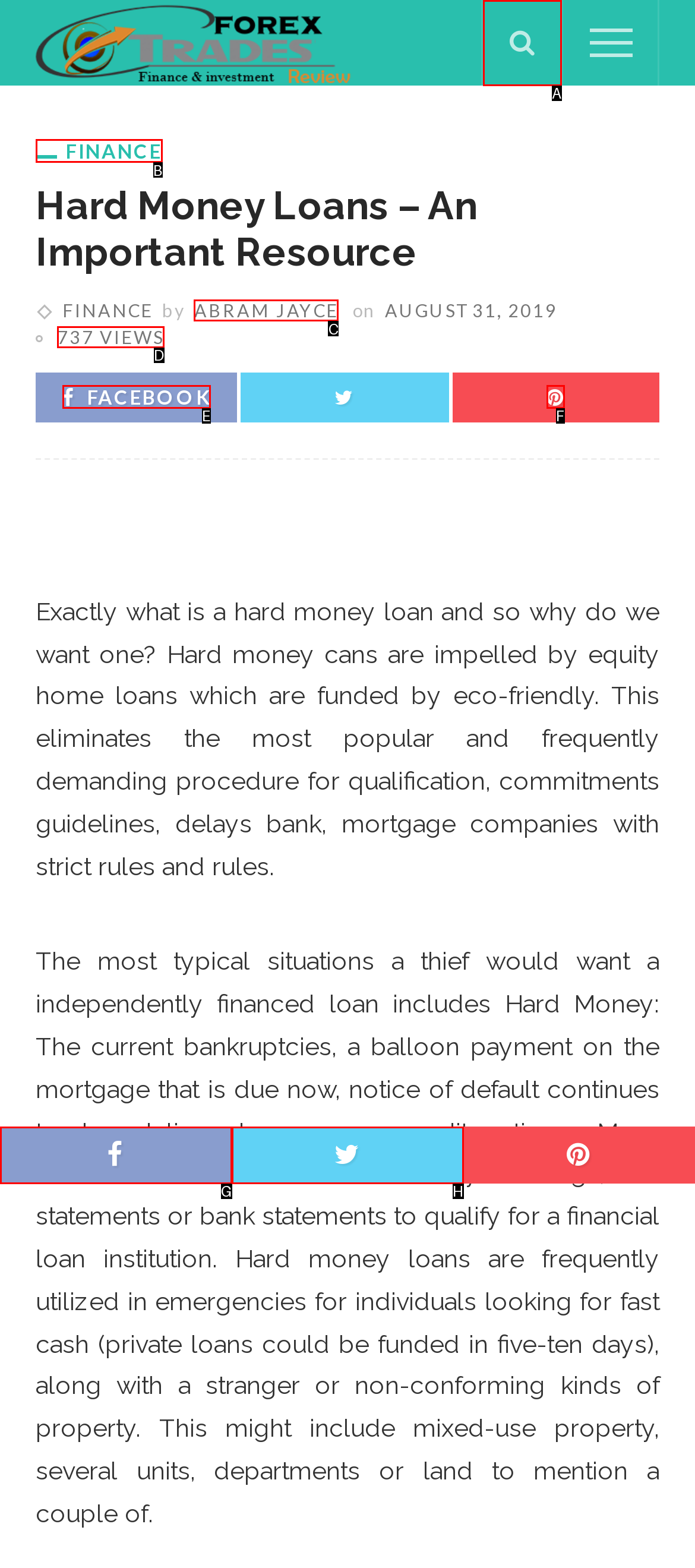Among the marked elements in the screenshot, which letter corresponds to the UI element needed for the task: Read the article by ABRAM JAYCE?

C